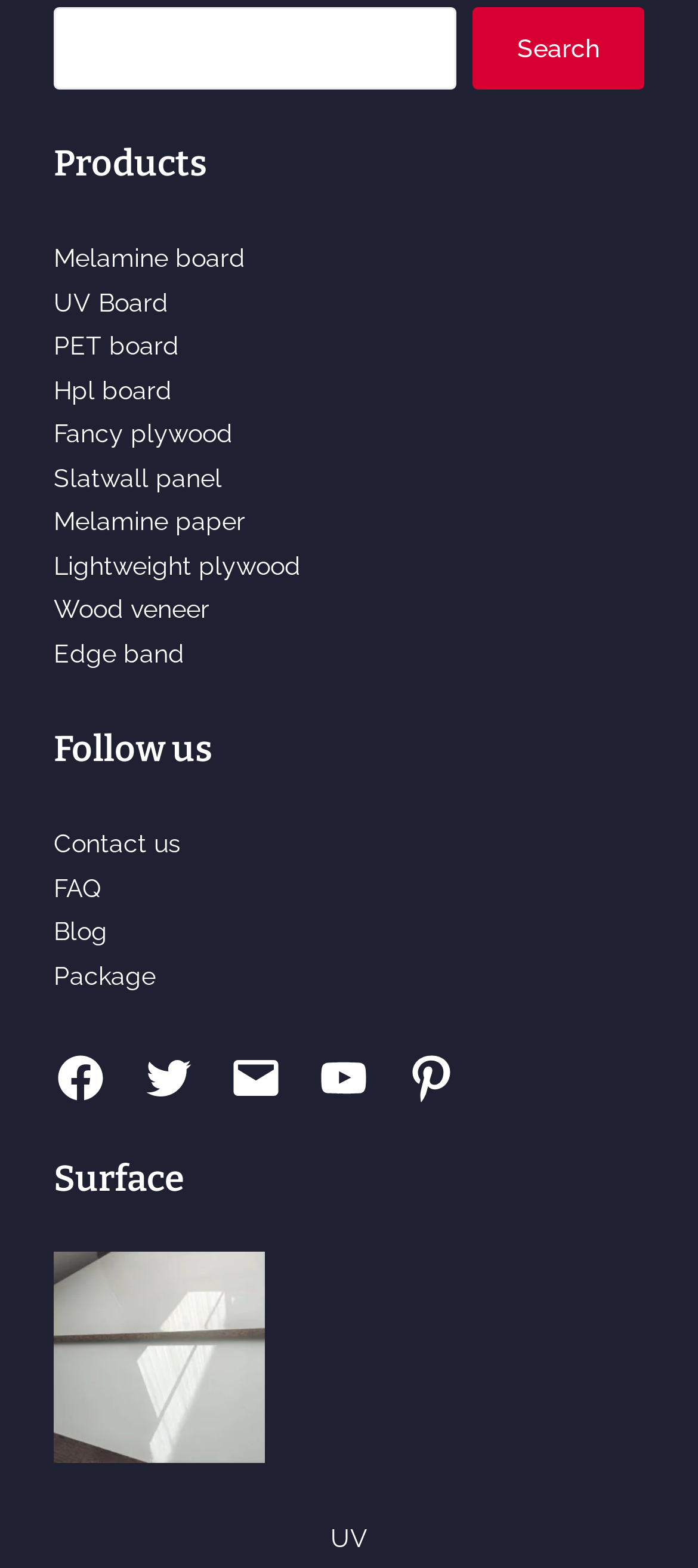Refer to the image and offer a detailed explanation in response to the question: How many social media links are there?

There are 5 social media links, namely Facebook, Twitter, Mail, YouTube, and Pinterest, which can be found under the 'Follow us' heading.